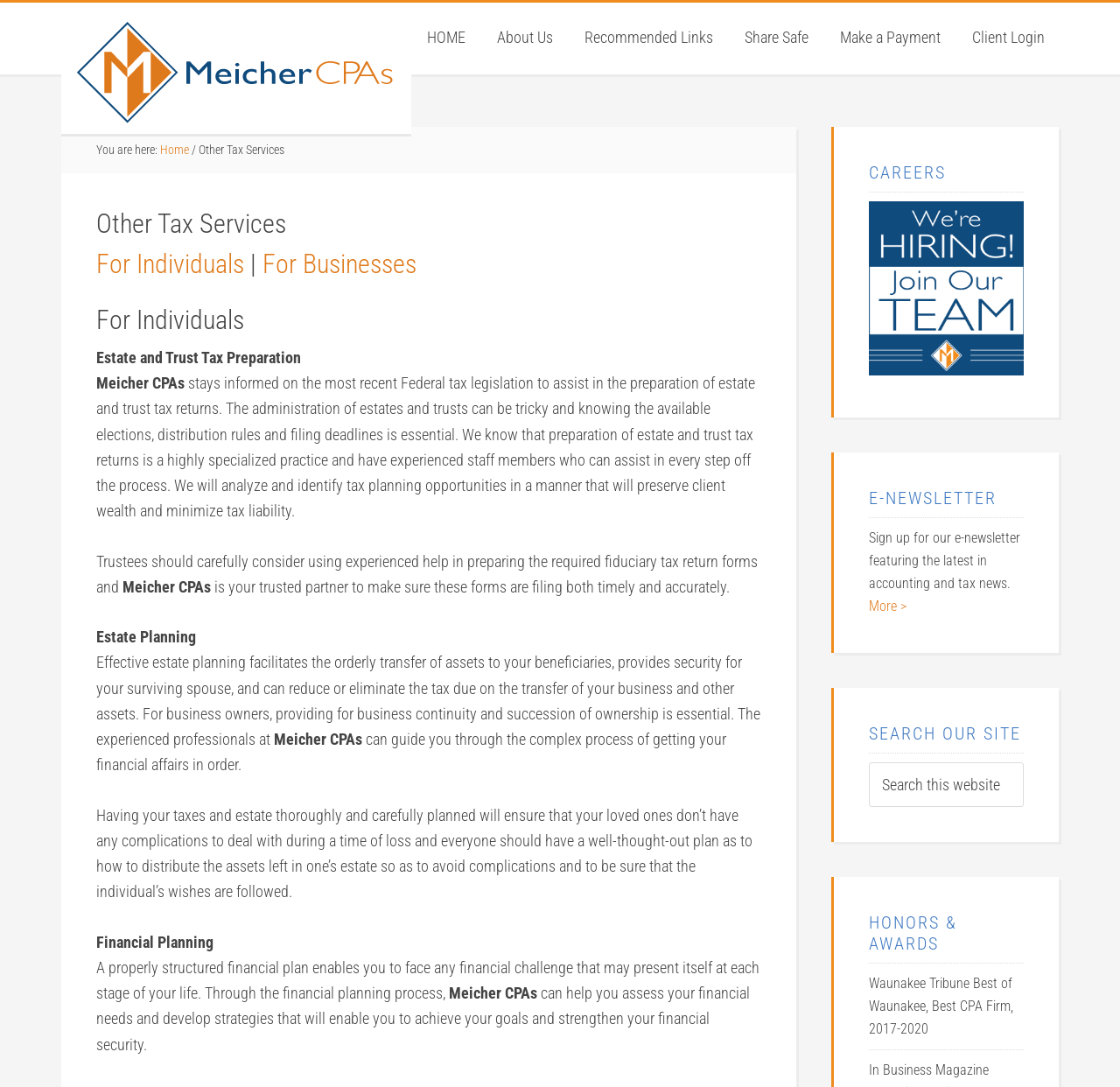Answer the question below using just one word or a short phrase: 
What is the name of the company providing tax services?

Meicher CPAs